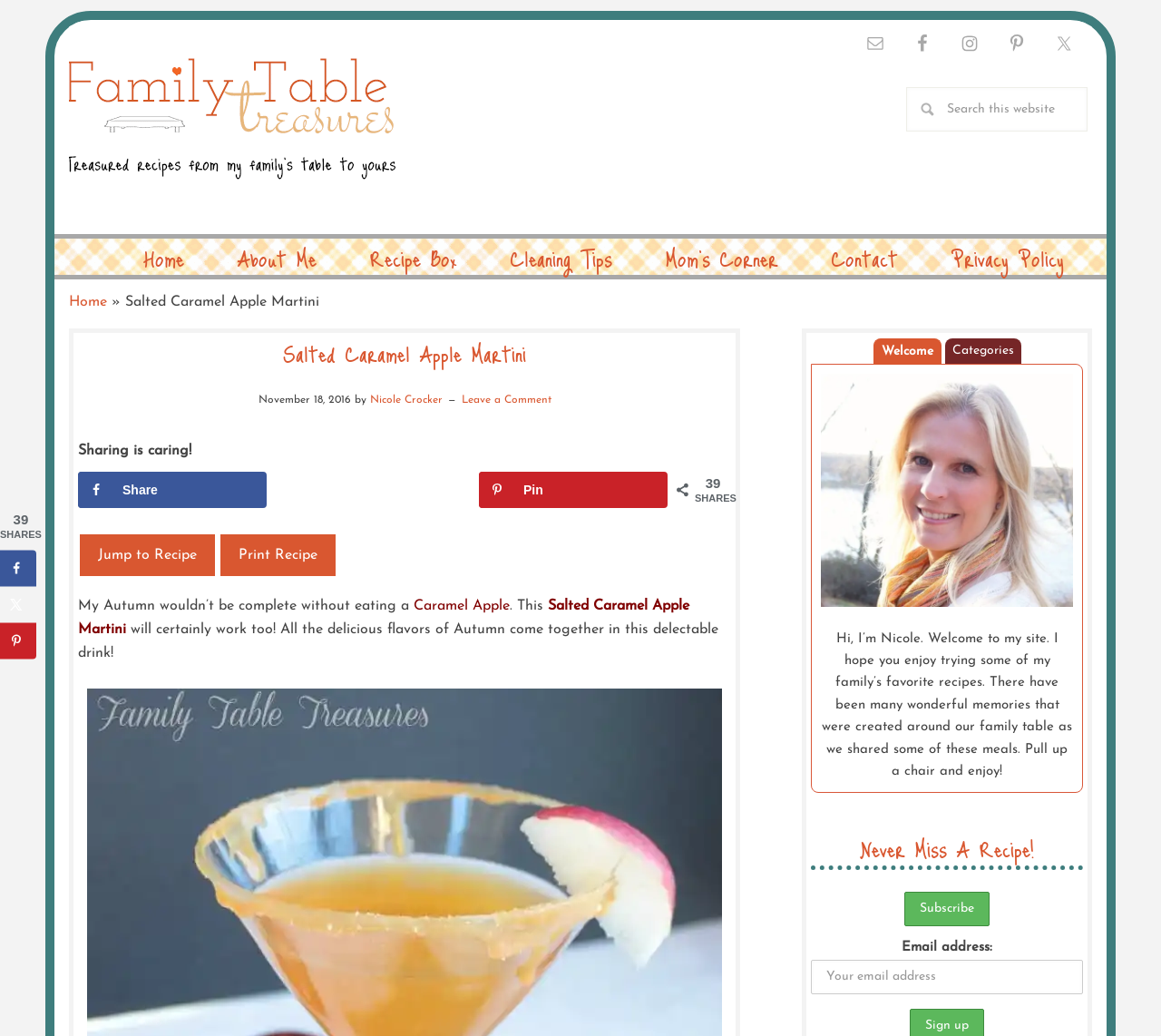Pinpoint the bounding box coordinates of the element you need to click to execute the following instruction: "Jump to Recipe". The bounding box should be represented by four float numbers between 0 and 1, in the format [left, top, right, bottom].

[0.069, 0.515, 0.185, 0.556]